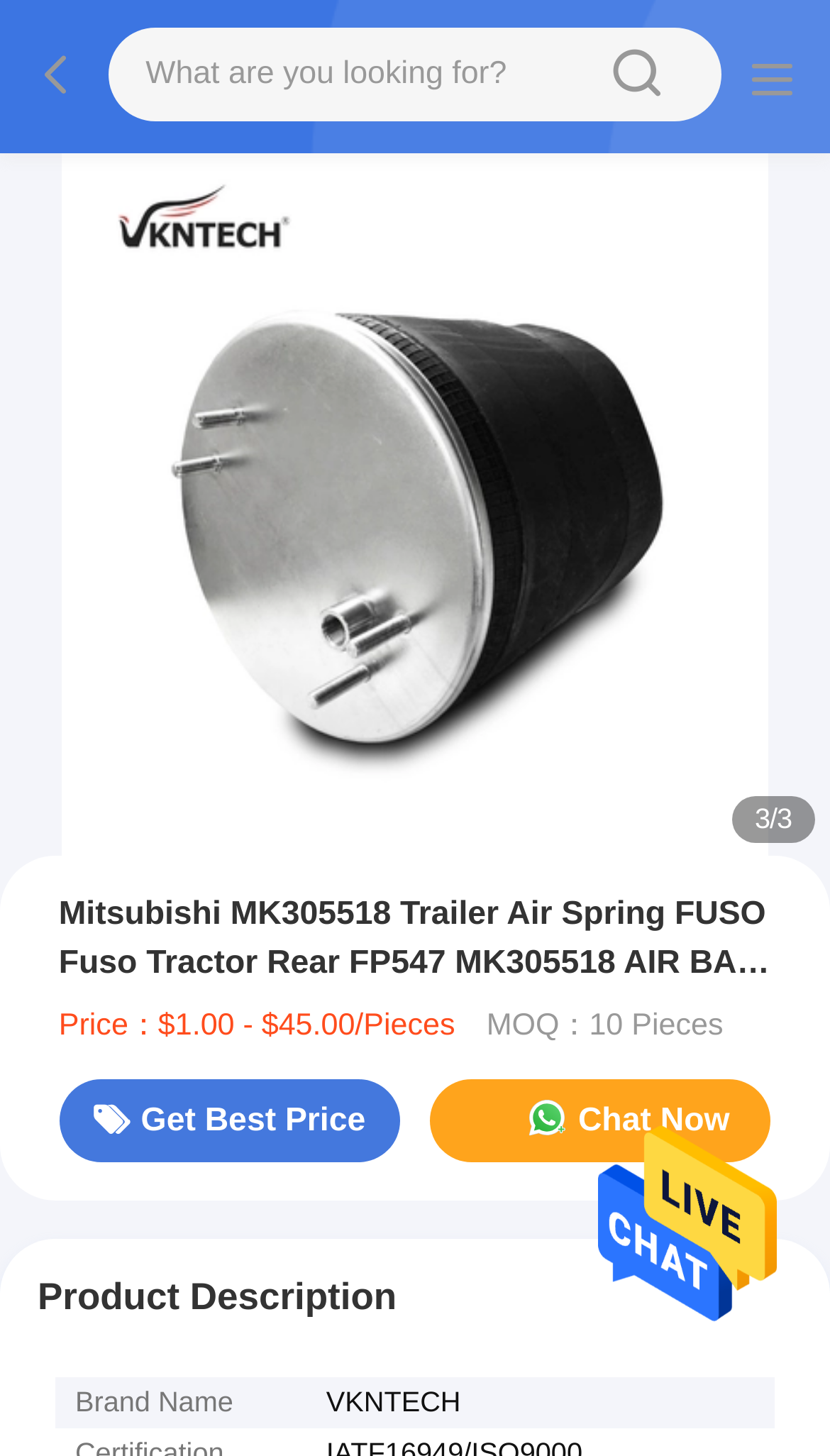What is the brand name of this product?
Using the image as a reference, answer the question with a short word or phrase.

VKNTECH